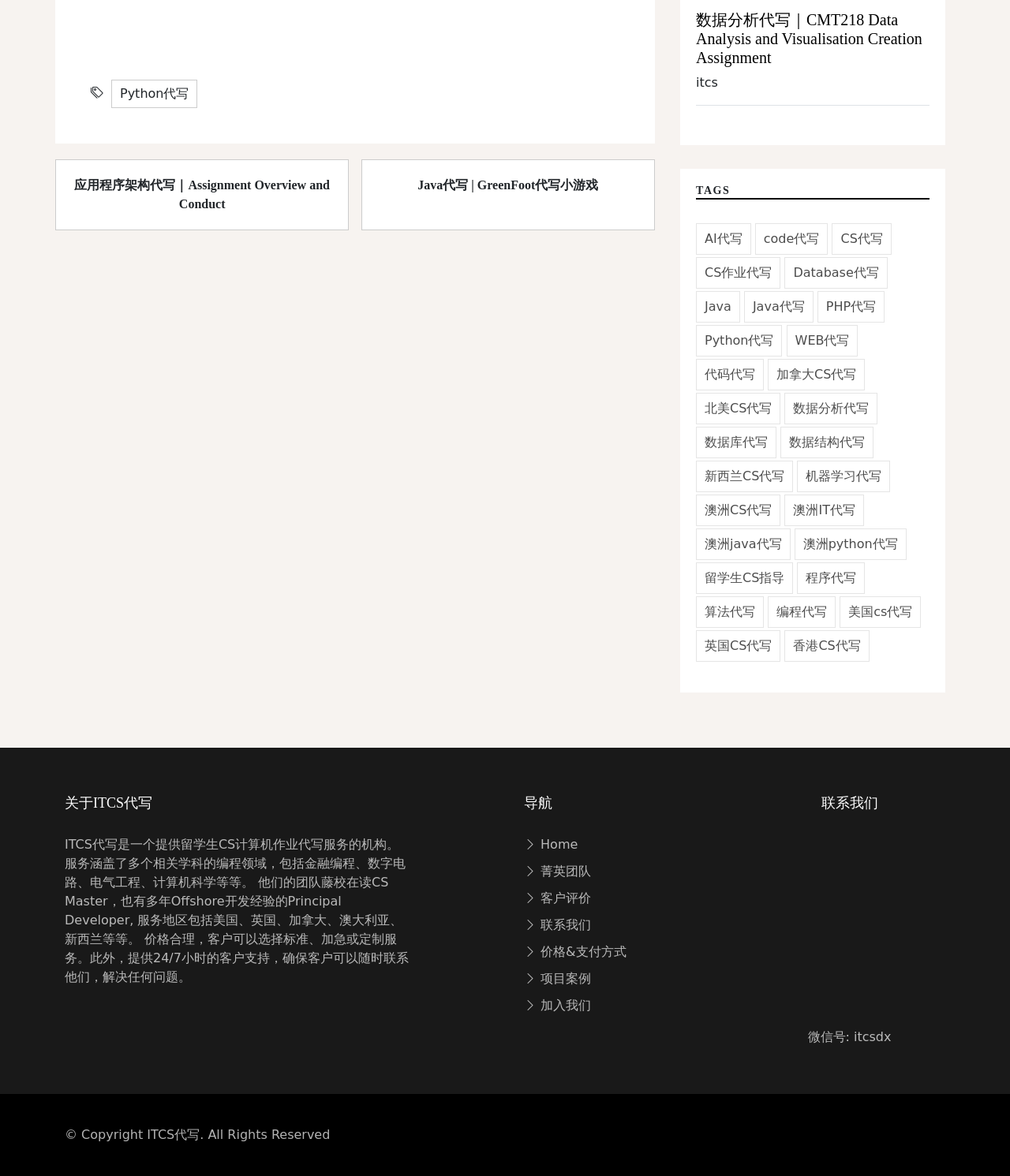Locate the UI element described by 应用程序架构代写｜Assignment Overview and Conduct in the provided webpage screenshot. Return the bounding box coordinates in the format (top-left x, top-left y, bottom-right x, bottom-right y), ensuring all values are between 0 and 1.

[0.055, 0.136, 0.346, 0.196]